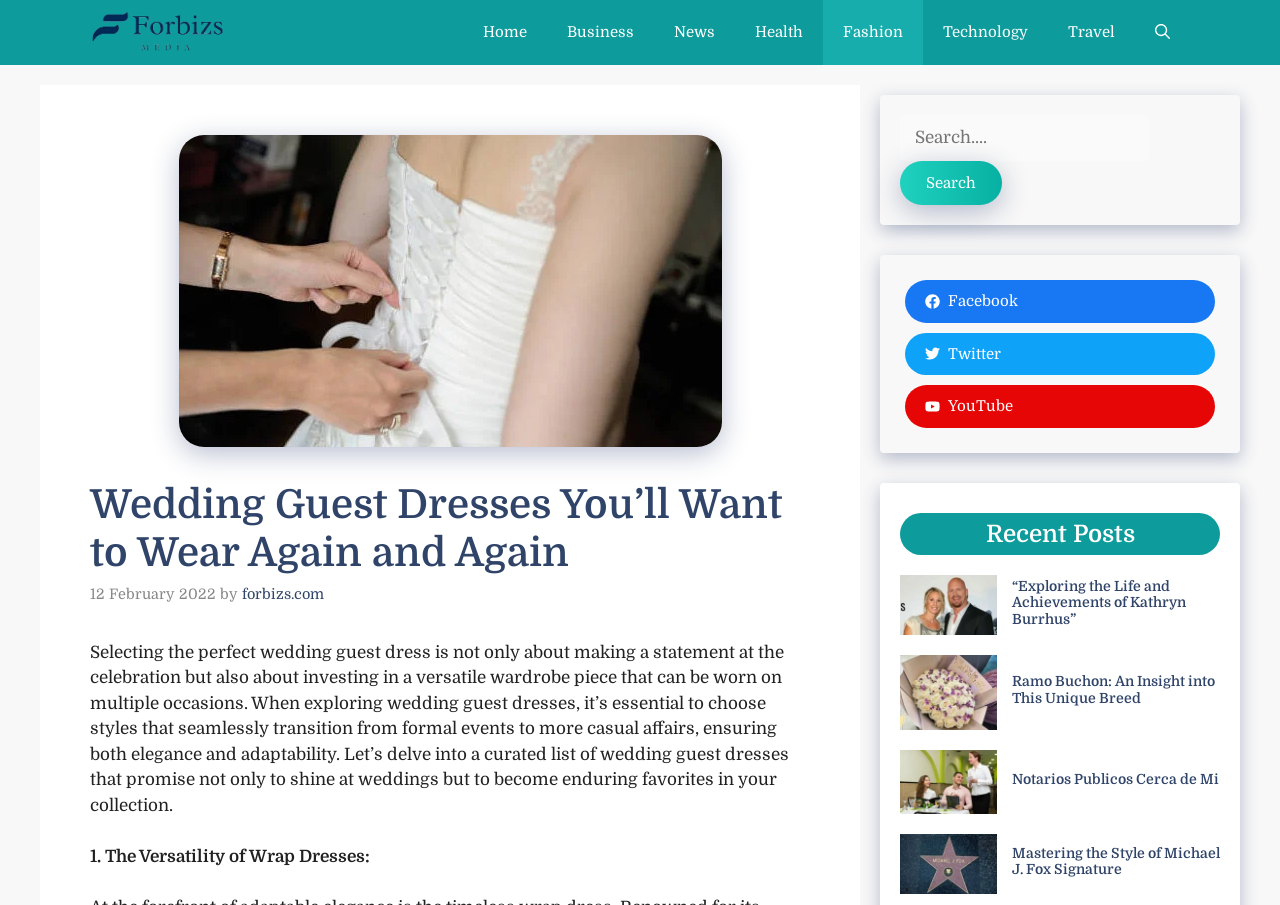Ascertain the bounding box coordinates for the UI element detailed here: "Travel". The coordinates should be provided as [left, top, right, bottom] with each value being a float between 0 and 1.

[0.819, 0.0, 0.887, 0.072]